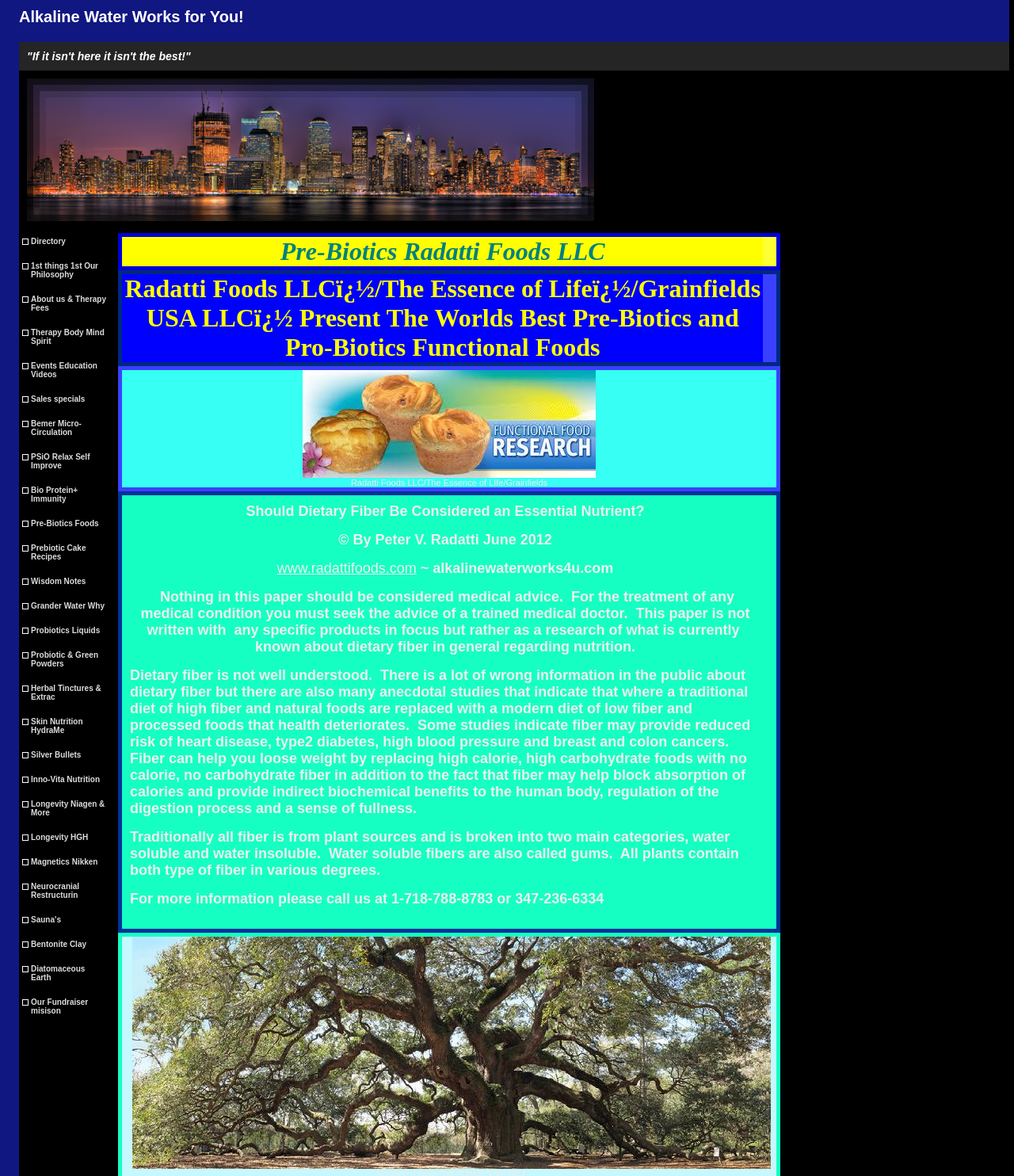Based on the description "Sales specials", find the bounding box of the specified UI element.

[0.019, 0.329, 0.112, 0.35]